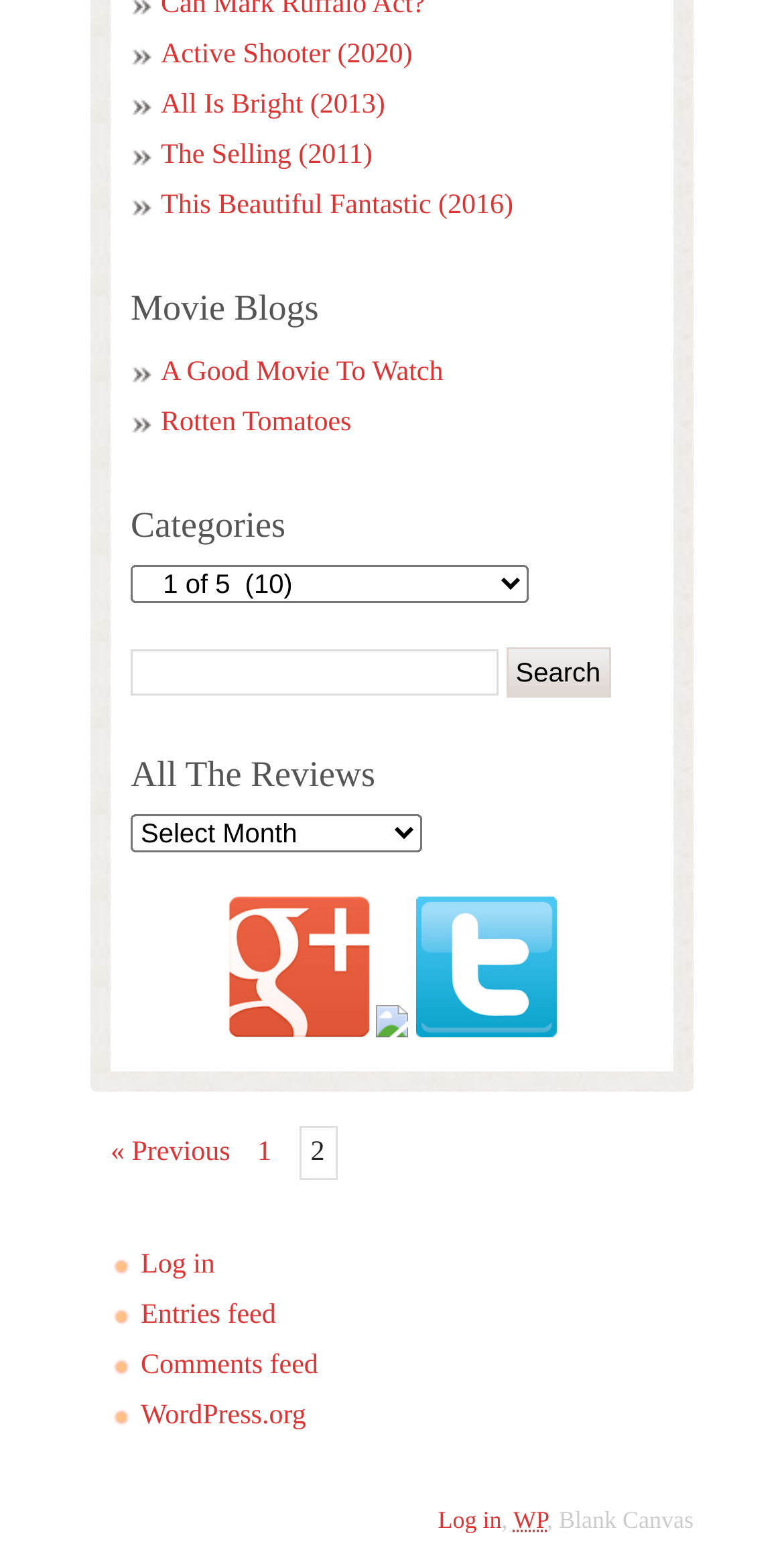Using the details from the image, please elaborate on the following question: How many social media links are there?

I searched for link elements with social media platform names, such as 'Google', 'Twitter', and found 3 of them.